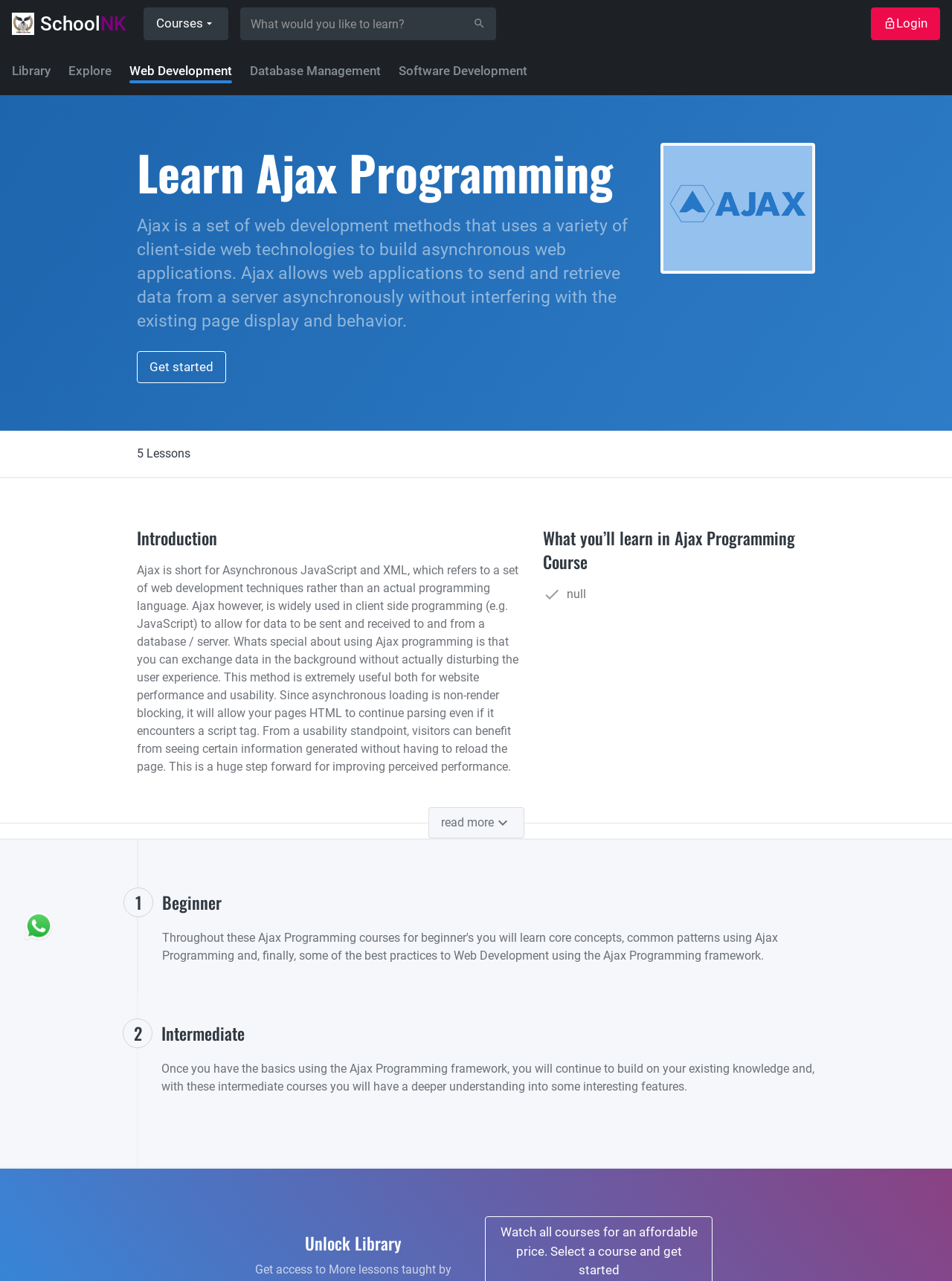What is the name of the school?
Please provide a comprehensive answer based on the details in the screenshot.

The name of the school can be found in the top left corner of the webpage, where the logo is located. The image has a caption 'SchoolNK', which indicates the name of the school.